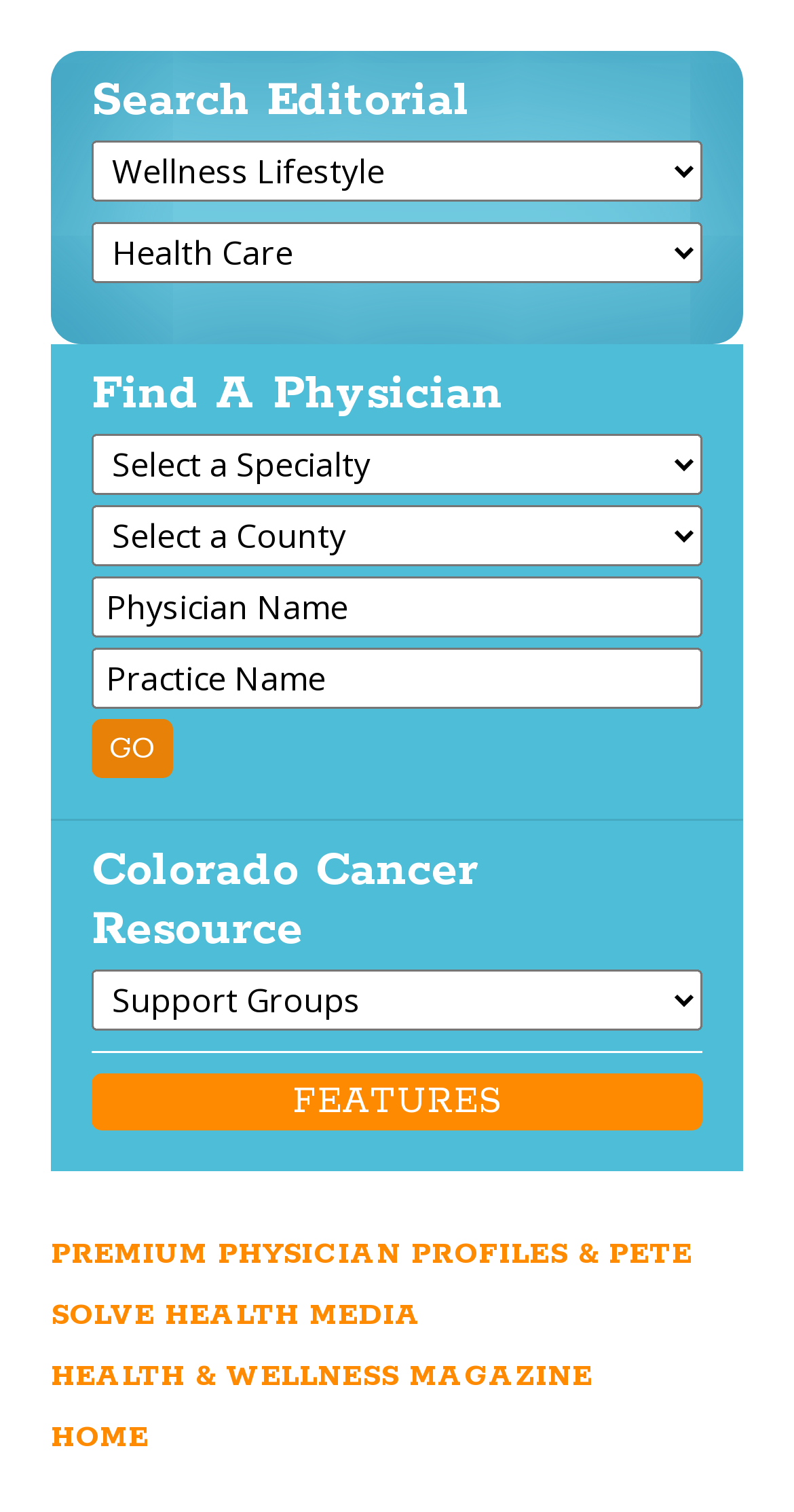What is the text on the button? Based on the image, give a response in one word or a short phrase.

GO